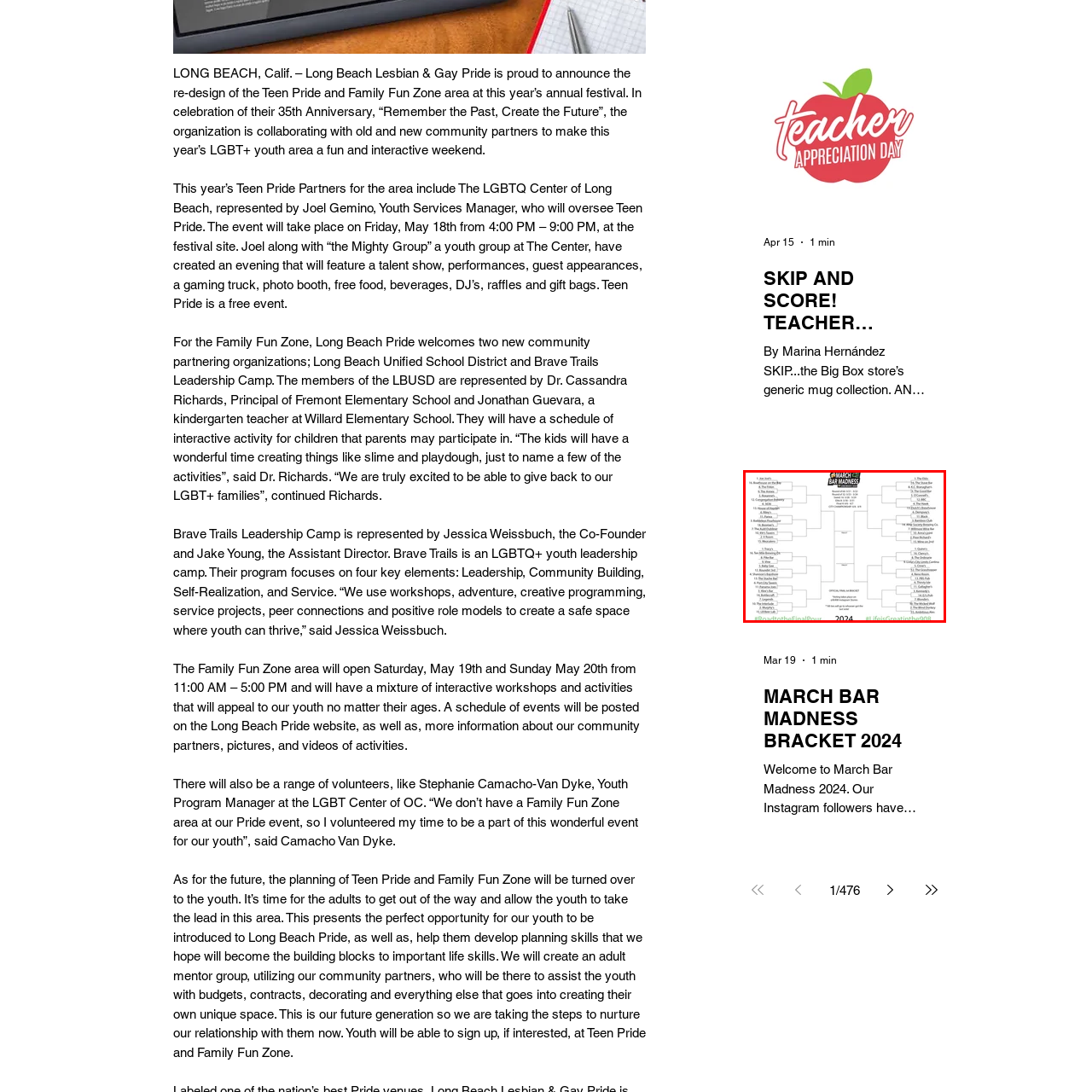Pay attention to the image encased in the red boundary and reply to the question using a single word or phrase:
What is the format of the competition?

Bracket format